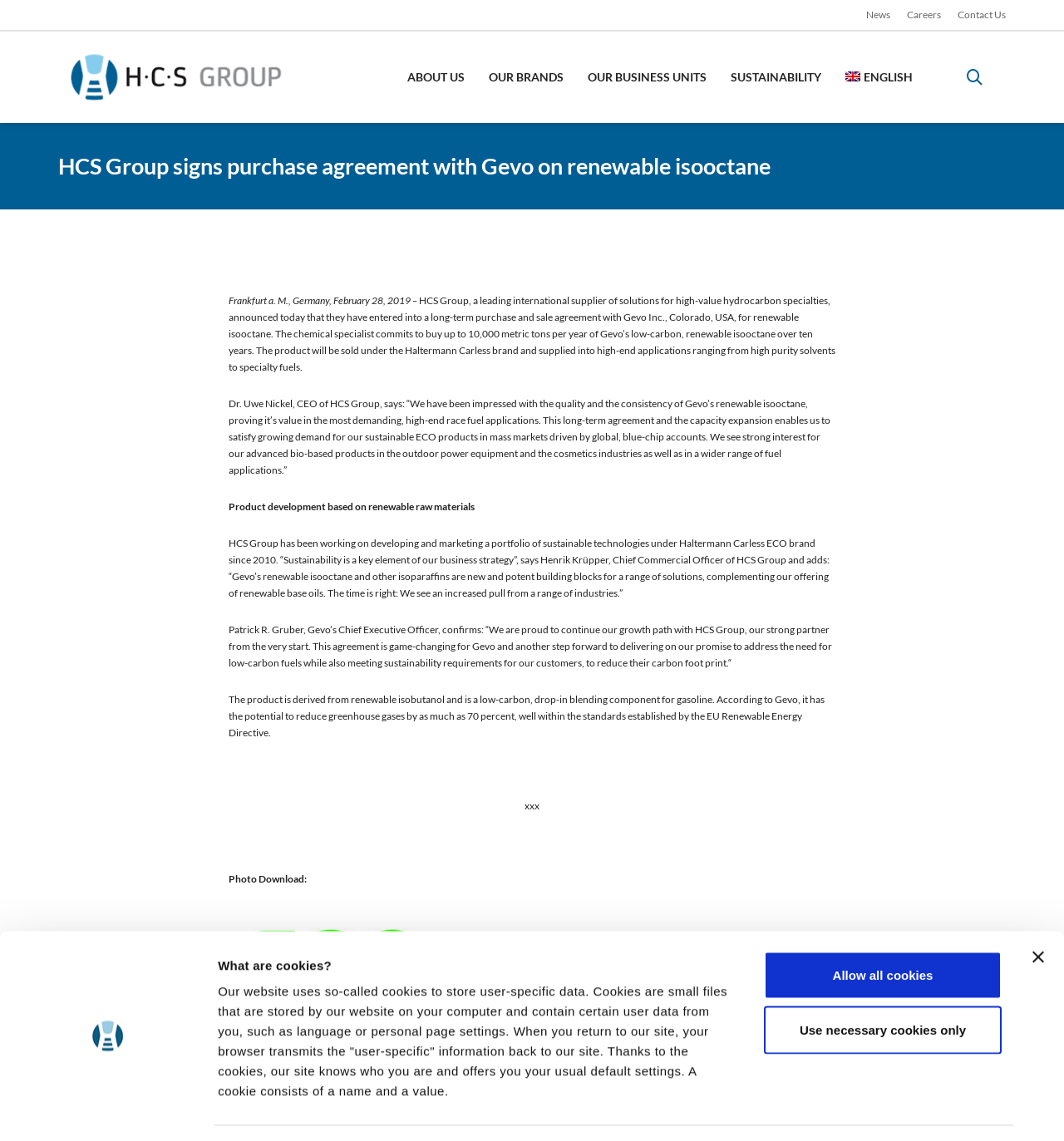What is the company that signed a purchase agreement with Gevo?
Based on the screenshot, respond with a single word or phrase.

HCS Group